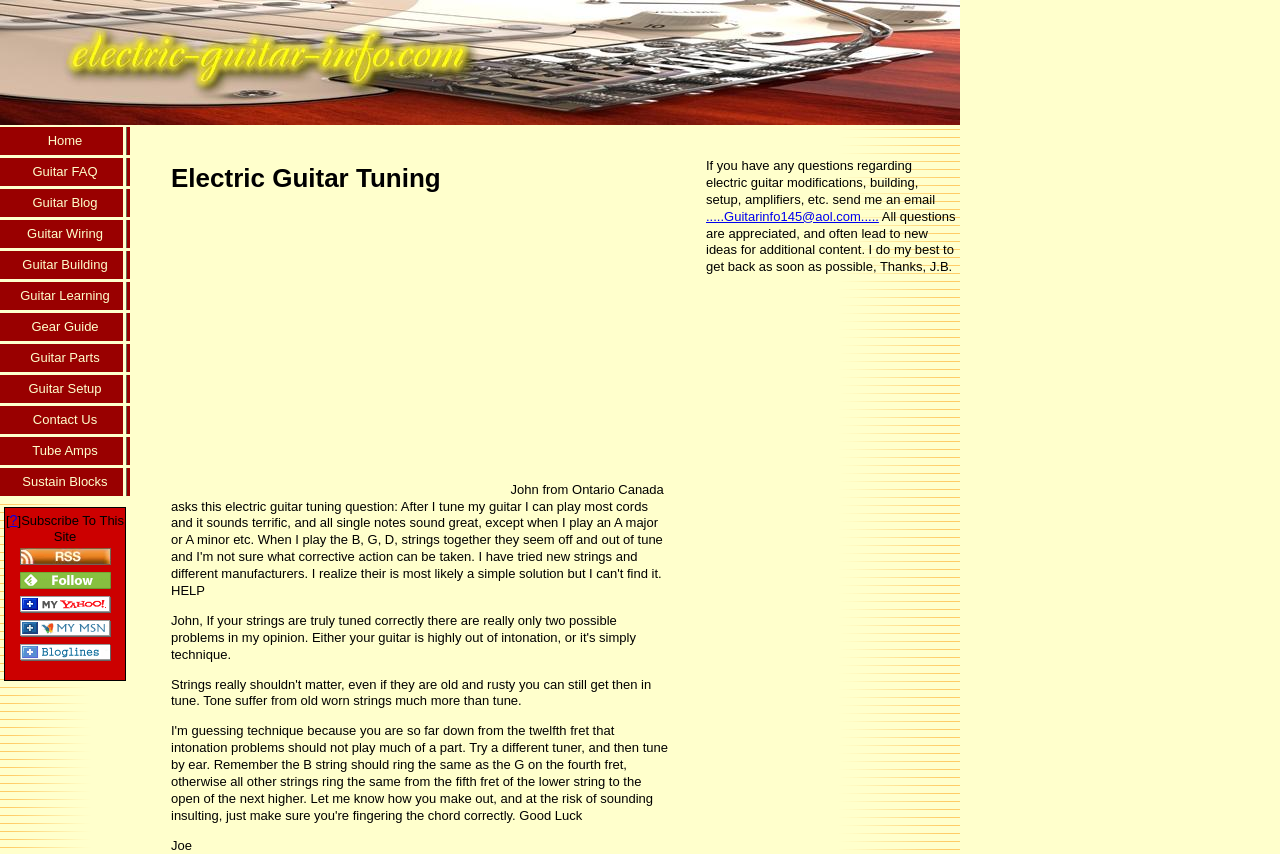Locate the bounding box coordinates of the area where you should click to accomplish the instruction: "Contact us".

[0.0, 0.475, 0.102, 0.512]